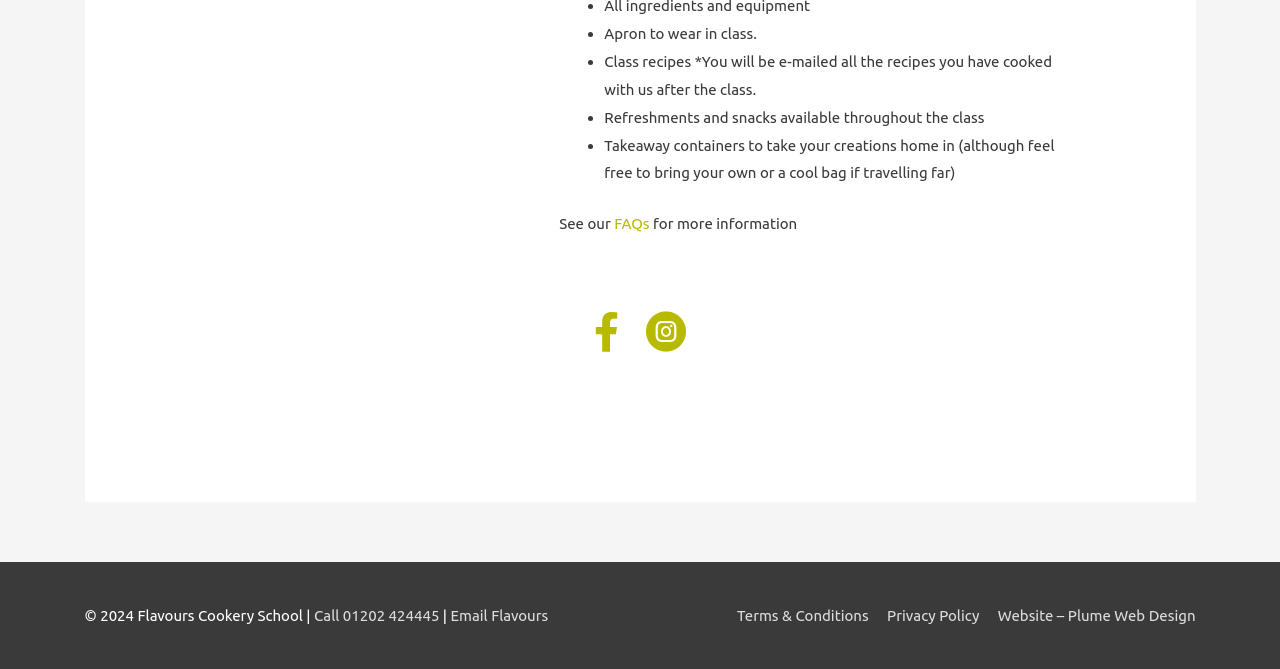What can students bring to take their creations home?
Could you answer the question in a detailed manner, providing as much information as possible?

The webpage suggests that students can bring their own takeaway containers or a cool bag if traveling far, as mentioned in the list item 'Takeaway containers to take your creations home in (although feel free to bring your own or a cool bag if travelling far)'.